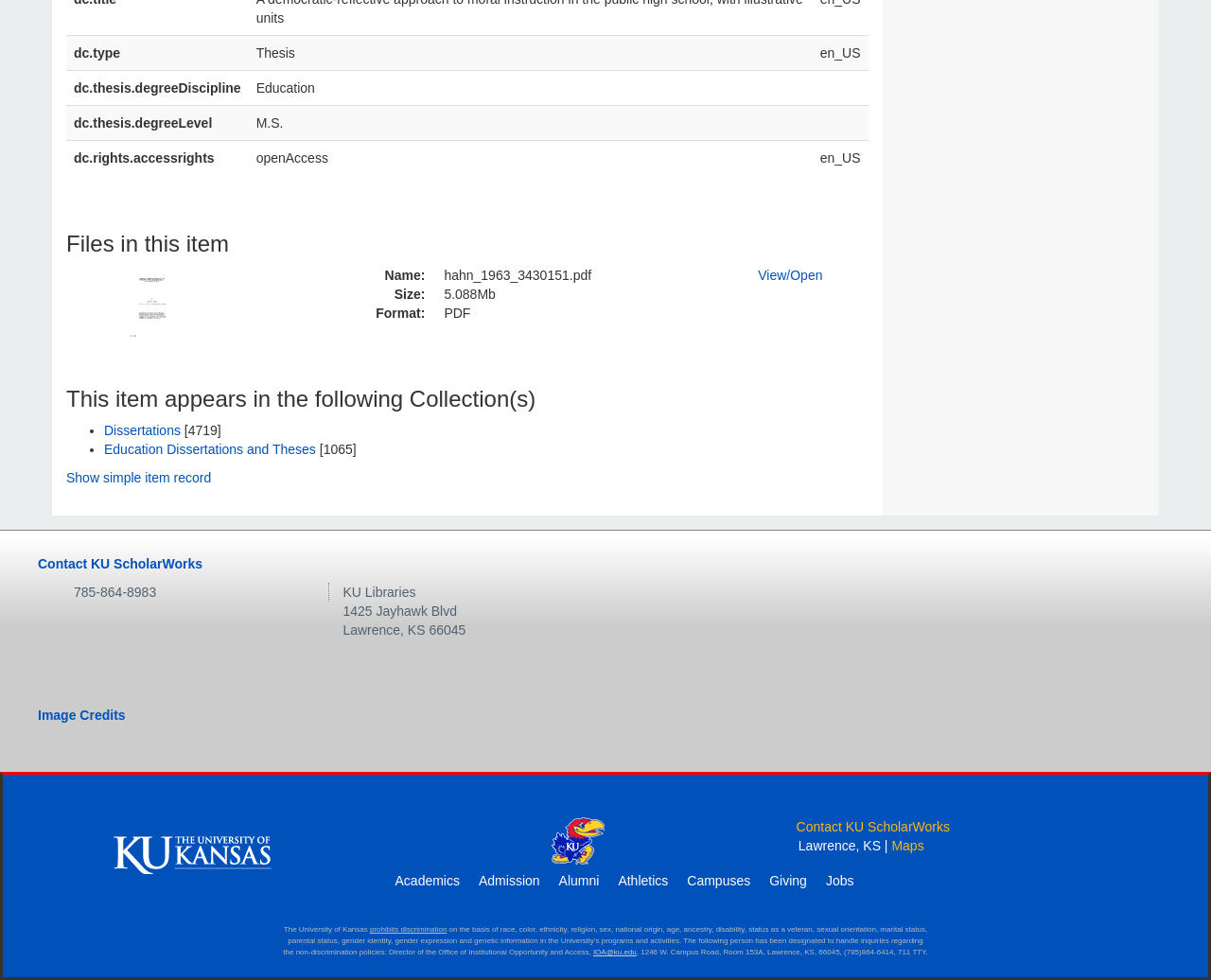Locate the UI element that matches the description Contact KU ScholarWorks in the webpage screenshot. Return the bounding box coordinates in the format (top-left x, top-left y, bottom-right x, bottom-right y), with values ranging from 0 to 1.

[0.031, 0.568, 0.167, 0.583]